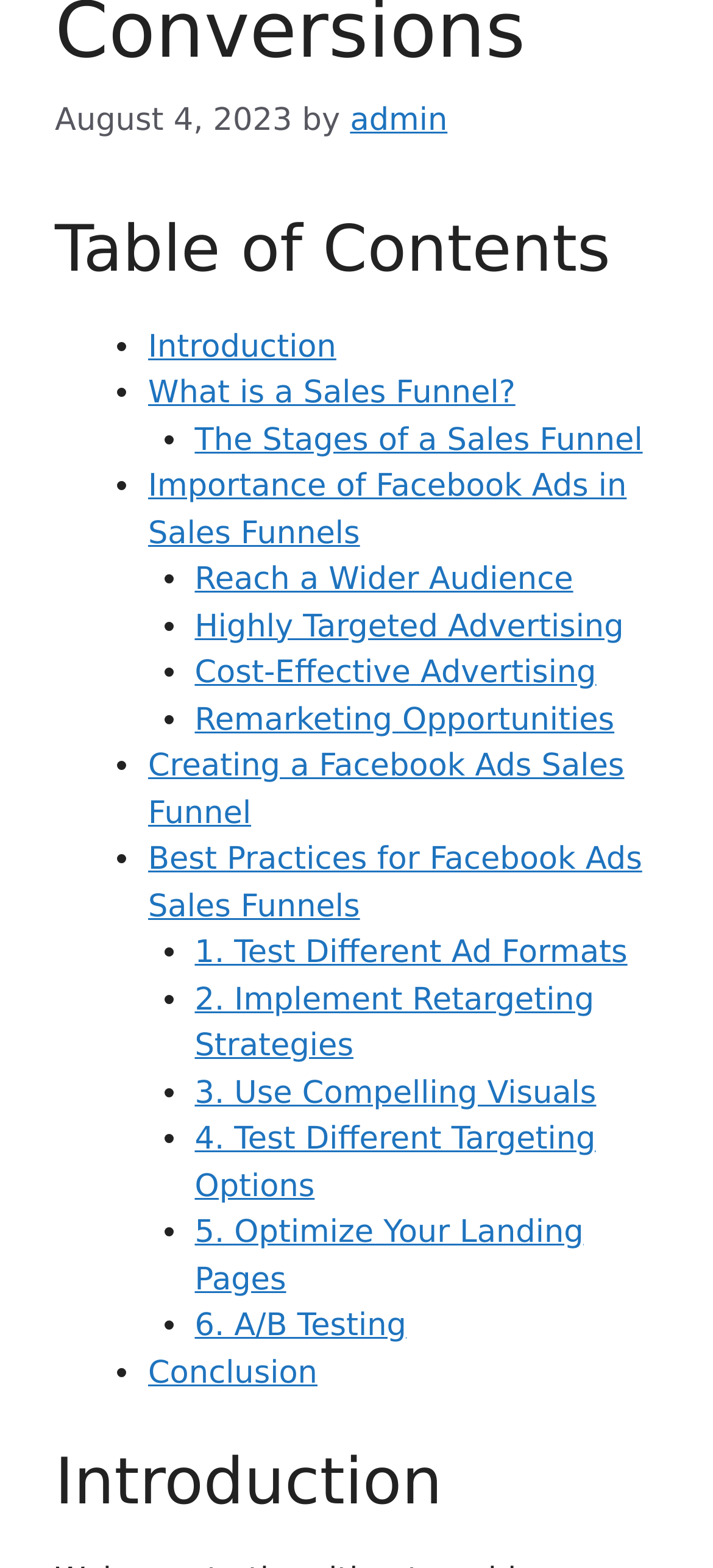What is the date mentioned at the top?
Refer to the image and give a detailed answer to the question.

The date is mentioned at the top of the webpage, next to the 'time' element, which is a static text element with the OCR text 'August 4, 2023'.